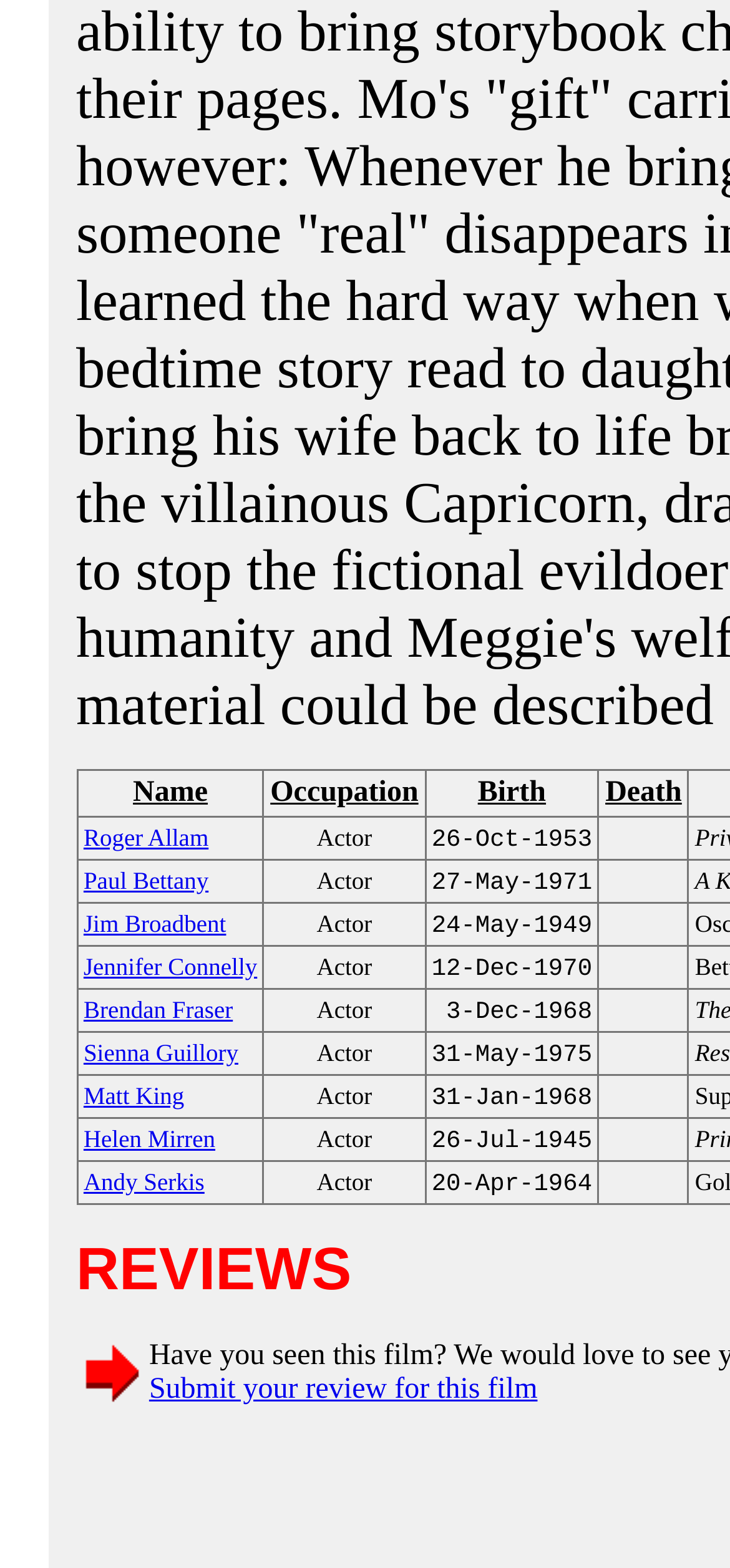Give a one-word or phrase response to the following question: How many columns are in the grid?

4